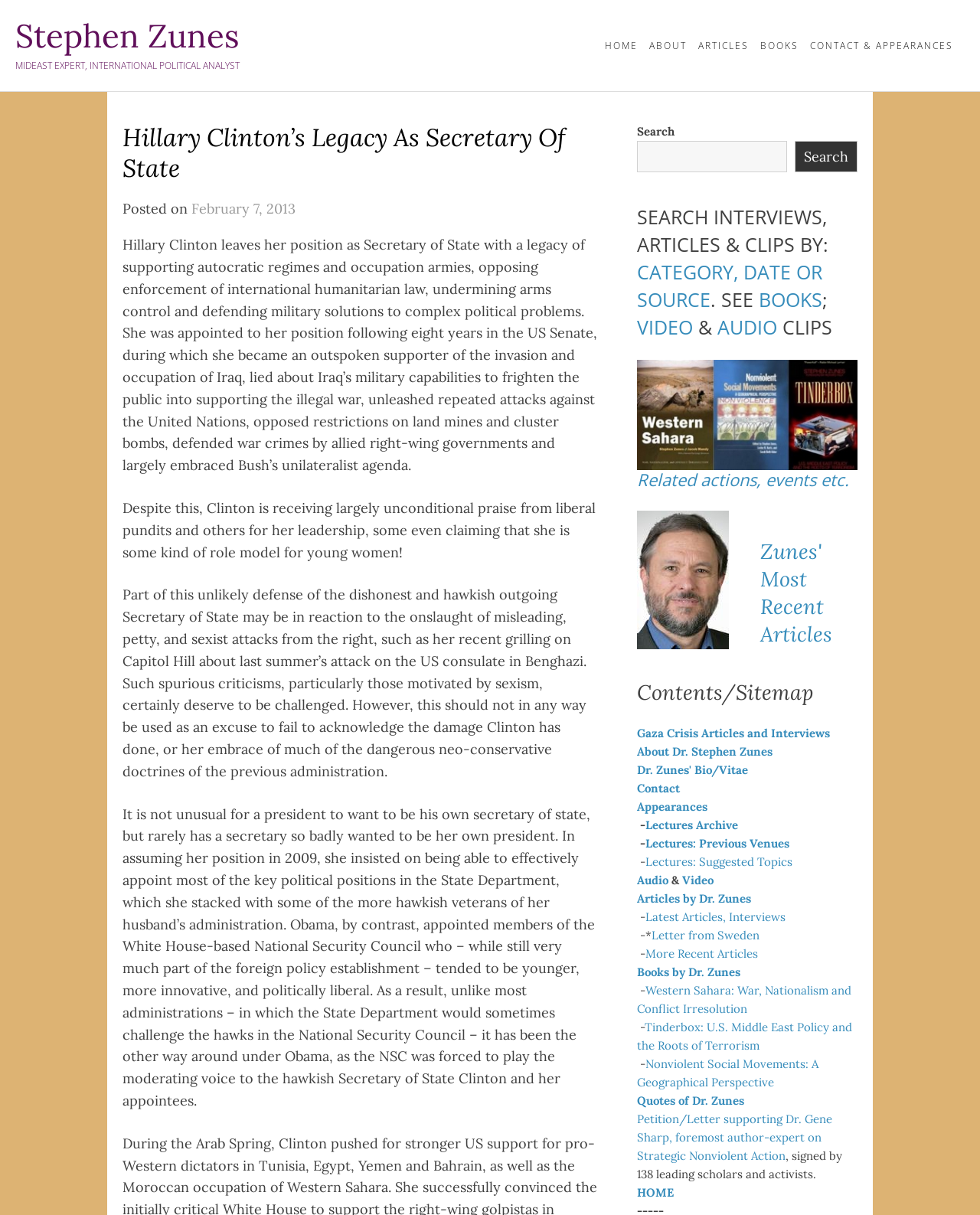Please provide the bounding box coordinates for the element that needs to be clicked to perform the following instruction: "Visit the home page". The coordinates should be given as four float numbers between 0 and 1, i.e., [left, top, right, bottom].

[0.617, 0.019, 0.651, 0.056]